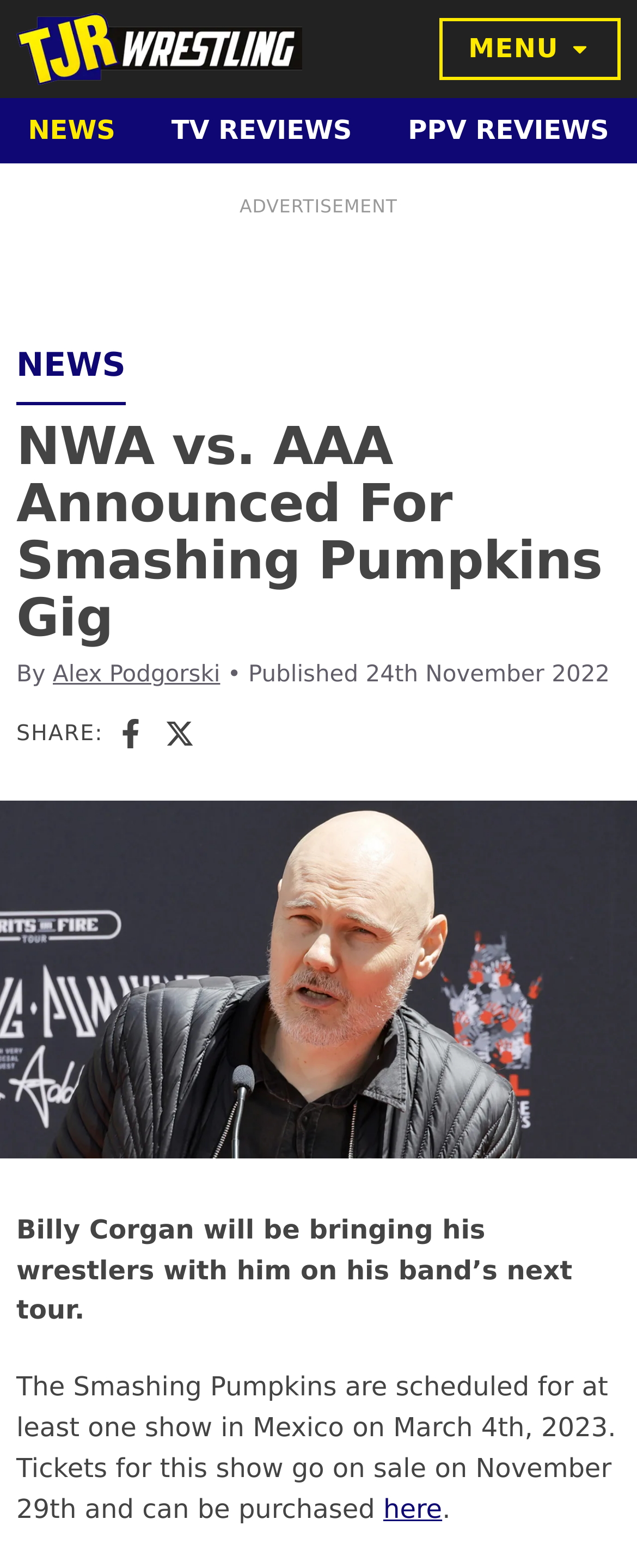Respond with a single word or phrase for the following question: 
Who is the owner of NWA?

Billy Corgan